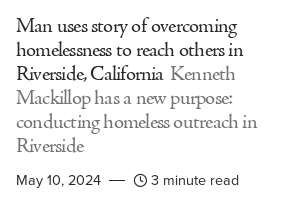How long does it take to read the article about Kenneth Mackillop?
Look at the image and answer the question with a single word or phrase.

3 minutes